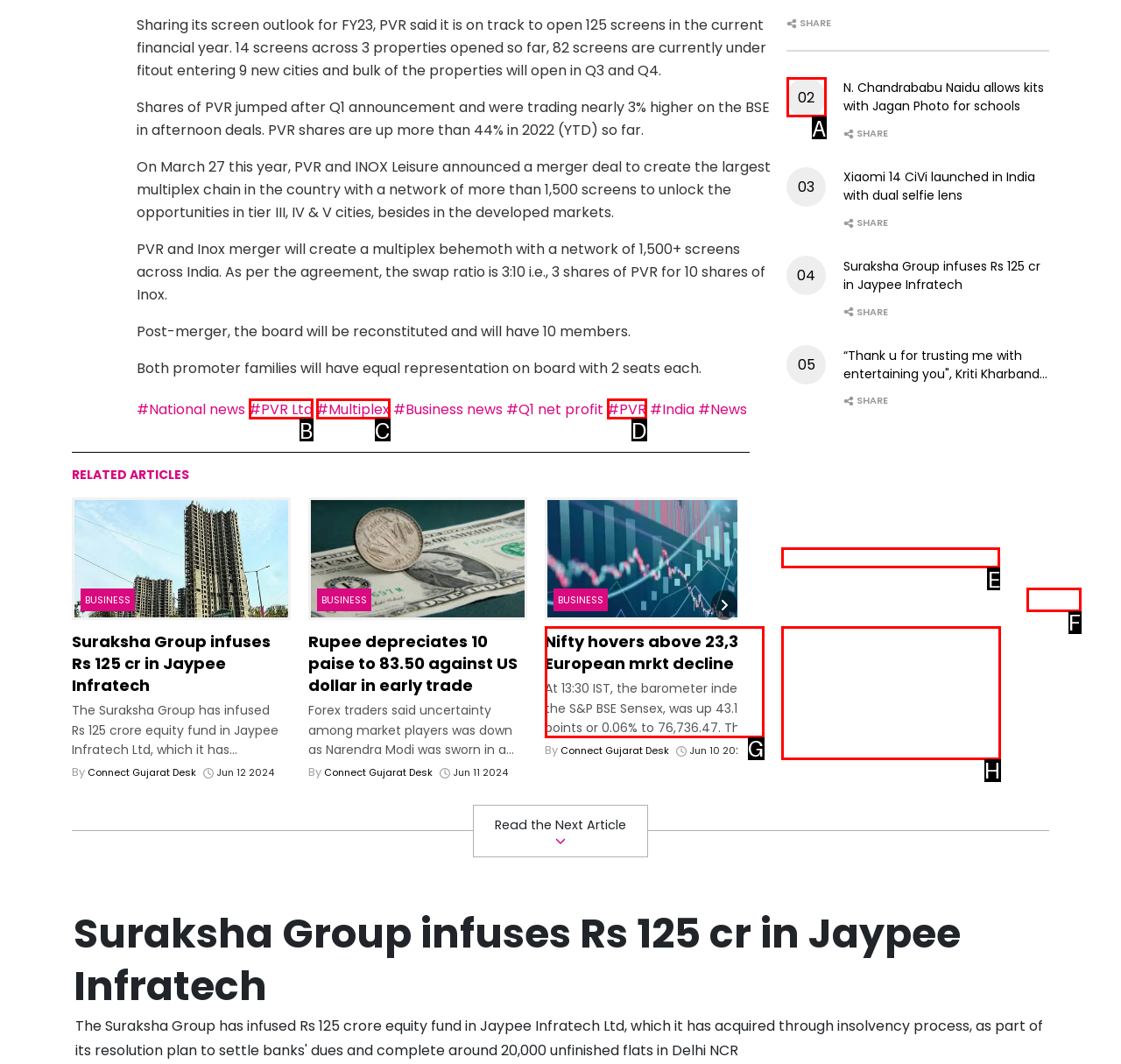Identify the HTML element you need to click to achieve the task: Click on 'Coca Cola to invest Rs 700 Crore in Third Greenfield Plant in Telangana'. Respond with the corresponding letter of the option.

E